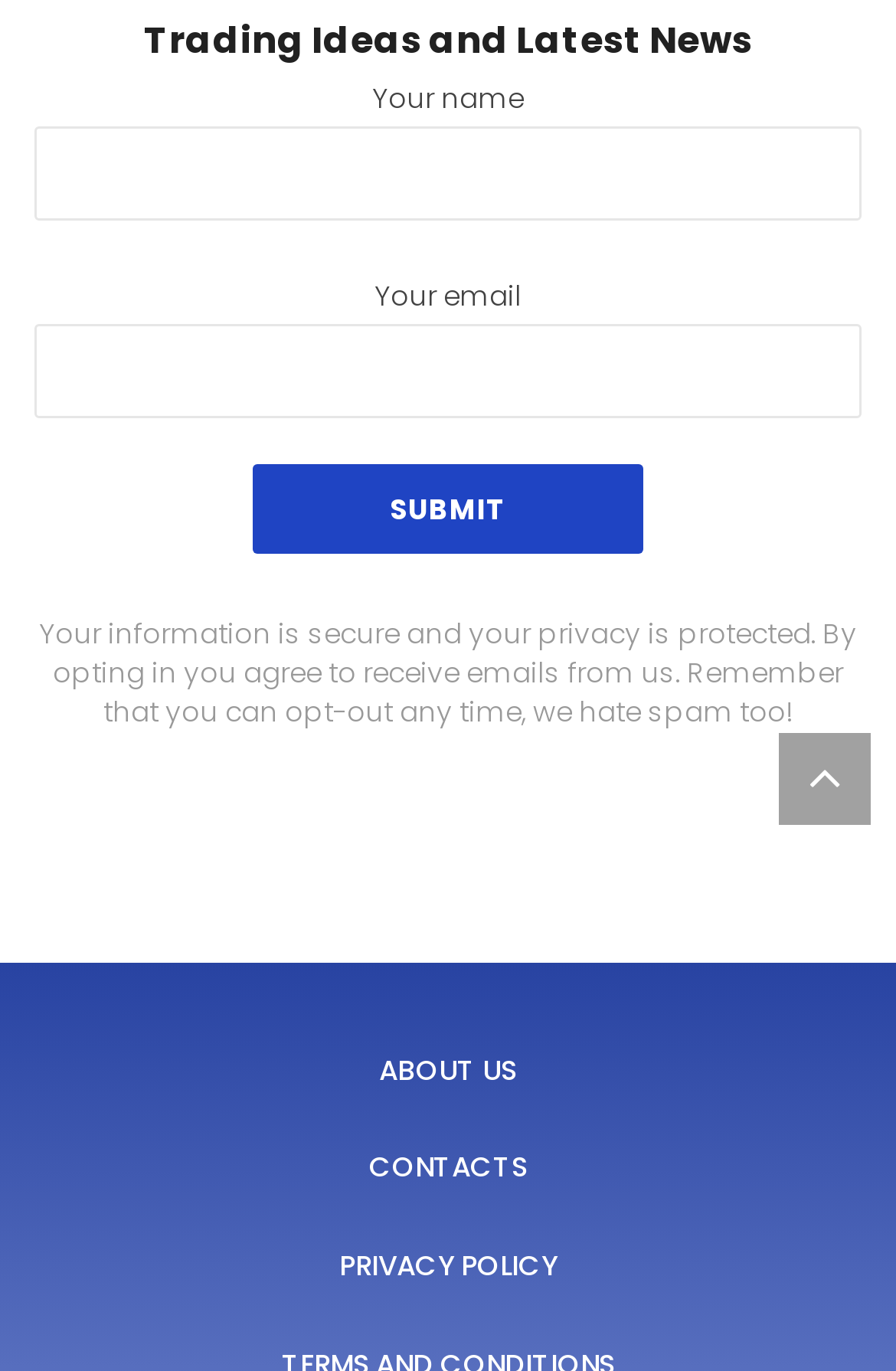What is the website's policy on user privacy?
Please answer the question with as much detail and depth as you can.

The website states that 'Your information is secure and your privacy is protected', indicating that the website takes measures to safeguard user data and respects user privacy.